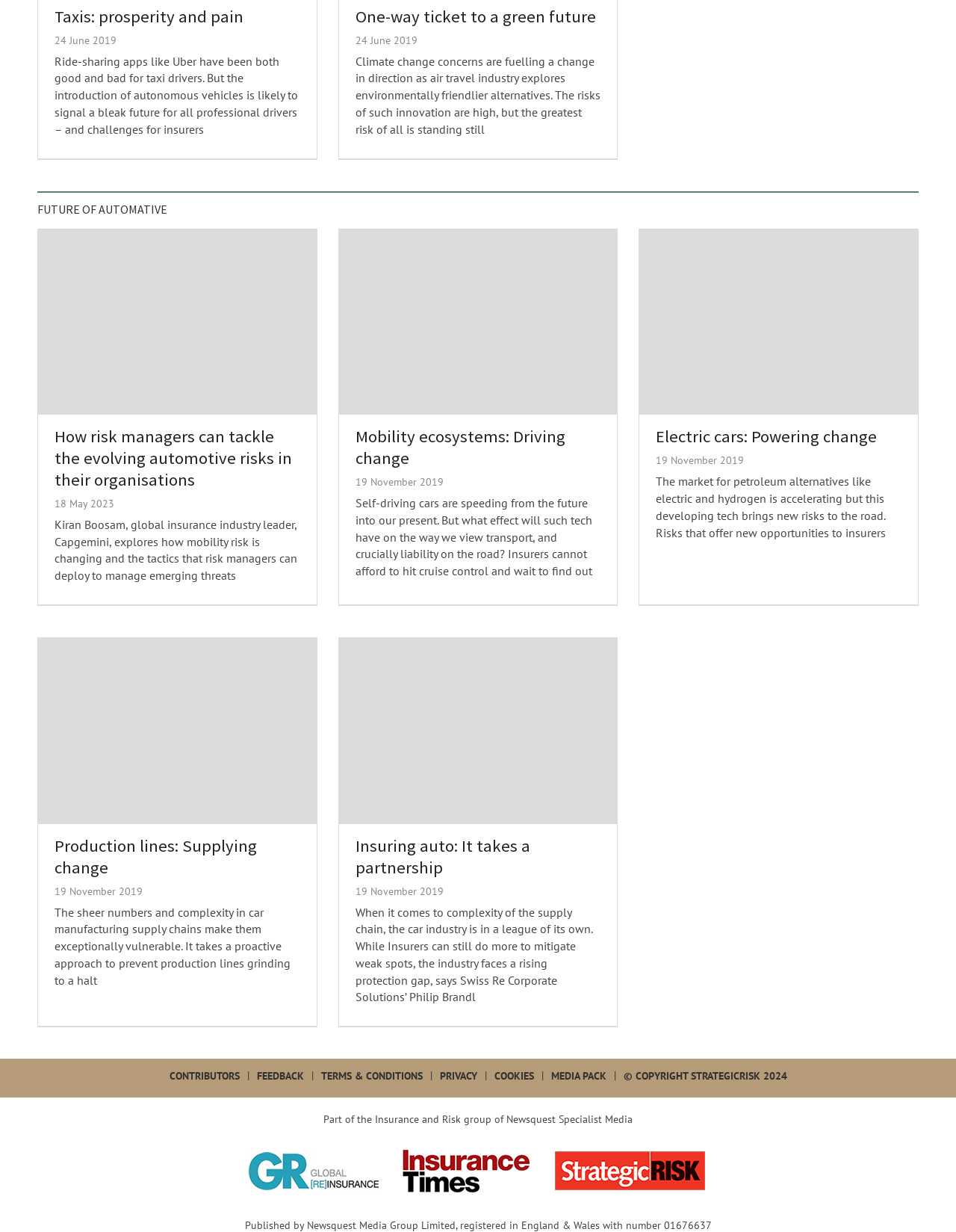What is the date of the article 'One-way ticket to a green future'?
Answer the question with just one word or phrase using the image.

24 June 2019